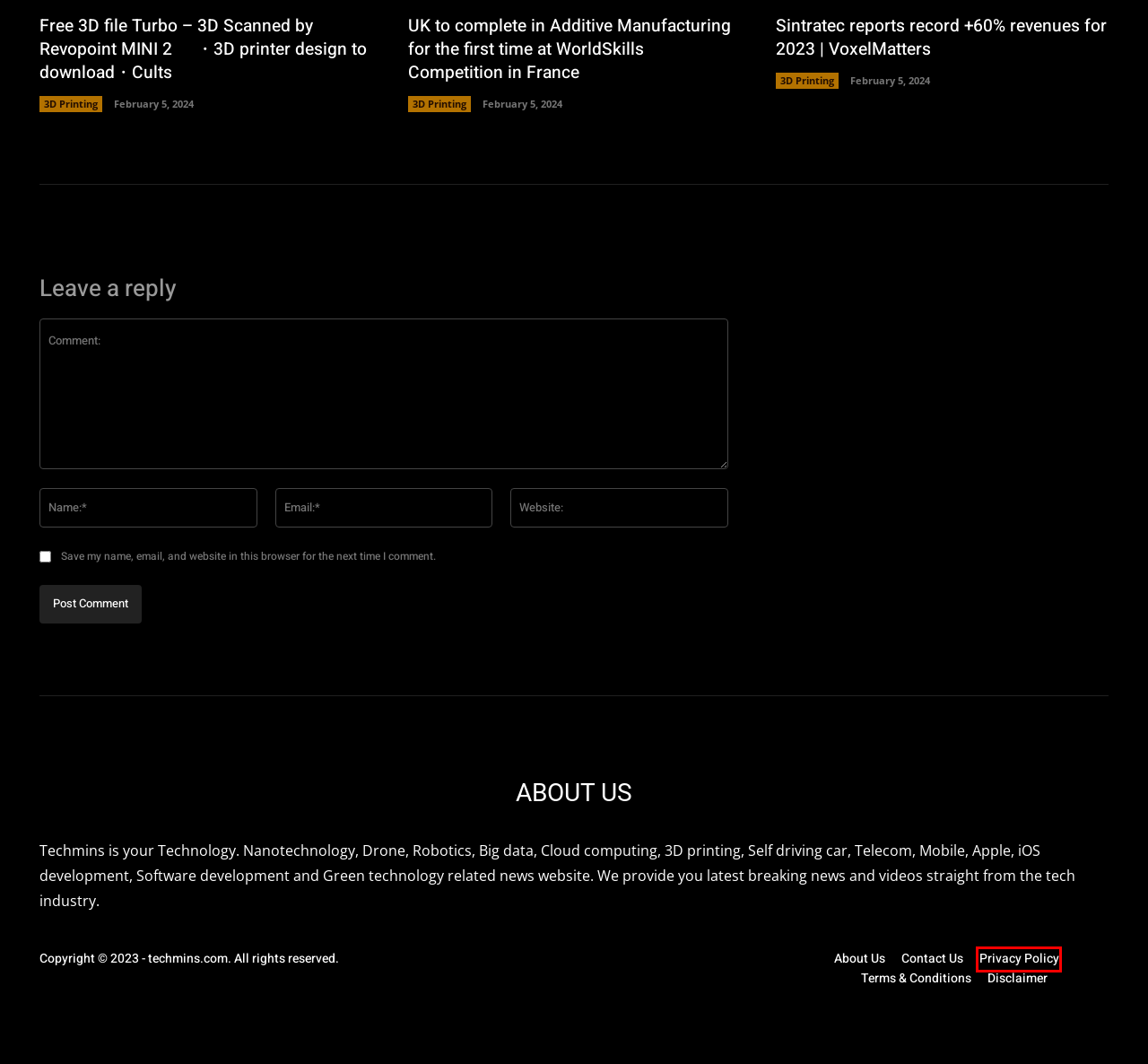Analyze the screenshot of a webpage with a red bounding box and select the webpage description that most accurately describes the new page resulting from clicking the element inside the red box. Here are the candidates:
A. Disclaimer - Newest Tech Trends
B. June Sale: Top Discounted FPV Products on Banggood - Newest Tech Trends
C. Hackers Access Tile's Internal Tracking Tools, Customer Data - Newest Tech Trends
D. Contact Us - Newest Tech Trends
E. About Us - Newest Tech Trends
F. Terms & Conditions - Newest Tech Trends
G. Log In ‹ Newest Tech Trends — WordPress
H. Privacy Policy - Newest Tech Trends

H